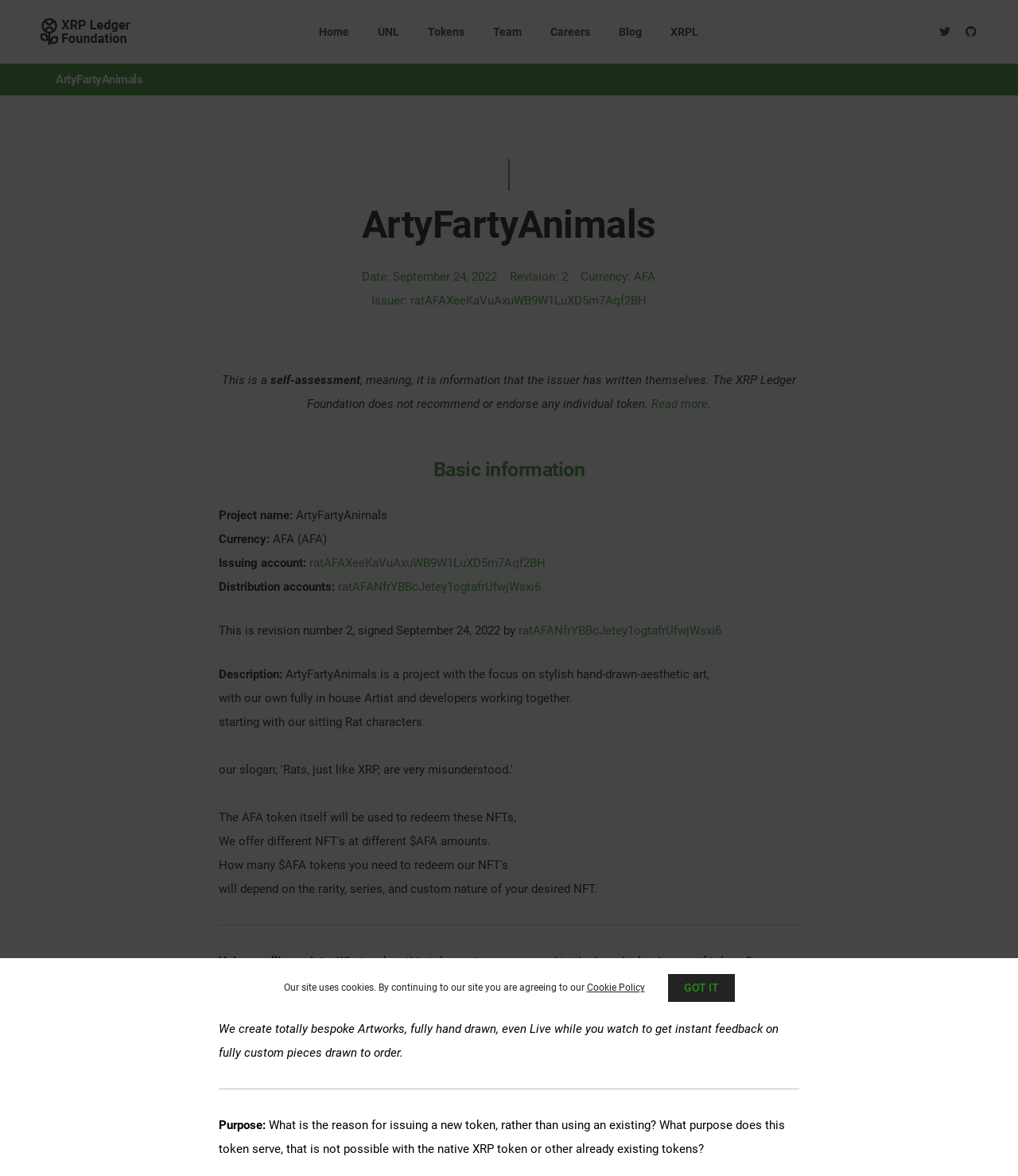Highlight the bounding box coordinates of the element that should be clicked to carry out the following instruction: "View the previous thread". The coordinates must be given as four float numbers ranging from 0 to 1, i.e., [left, top, right, bottom].

None